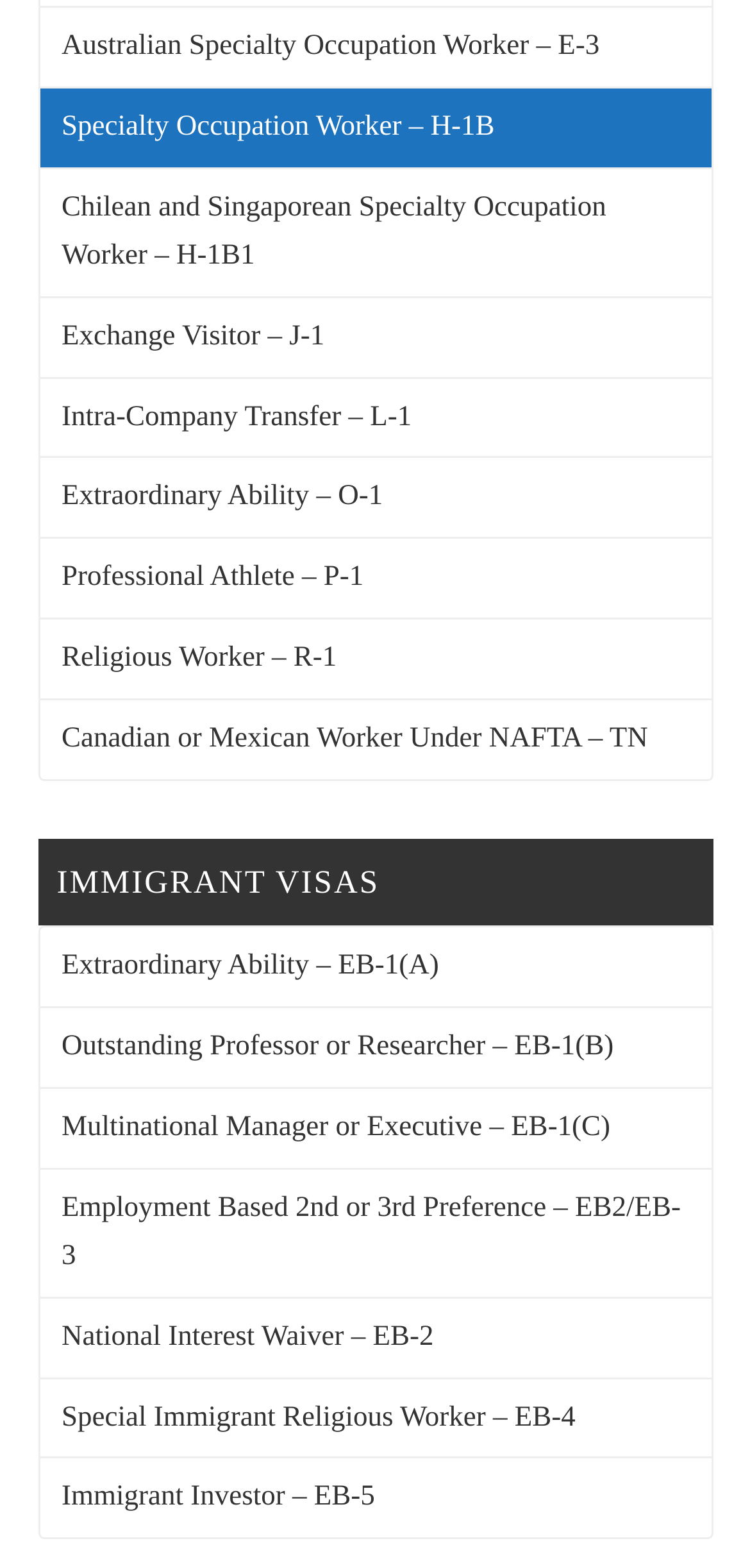Answer the question below with a single word or a brief phrase: 
What is the position of the 'IMMIGRANT VISAS' text on the webpage?

Middle